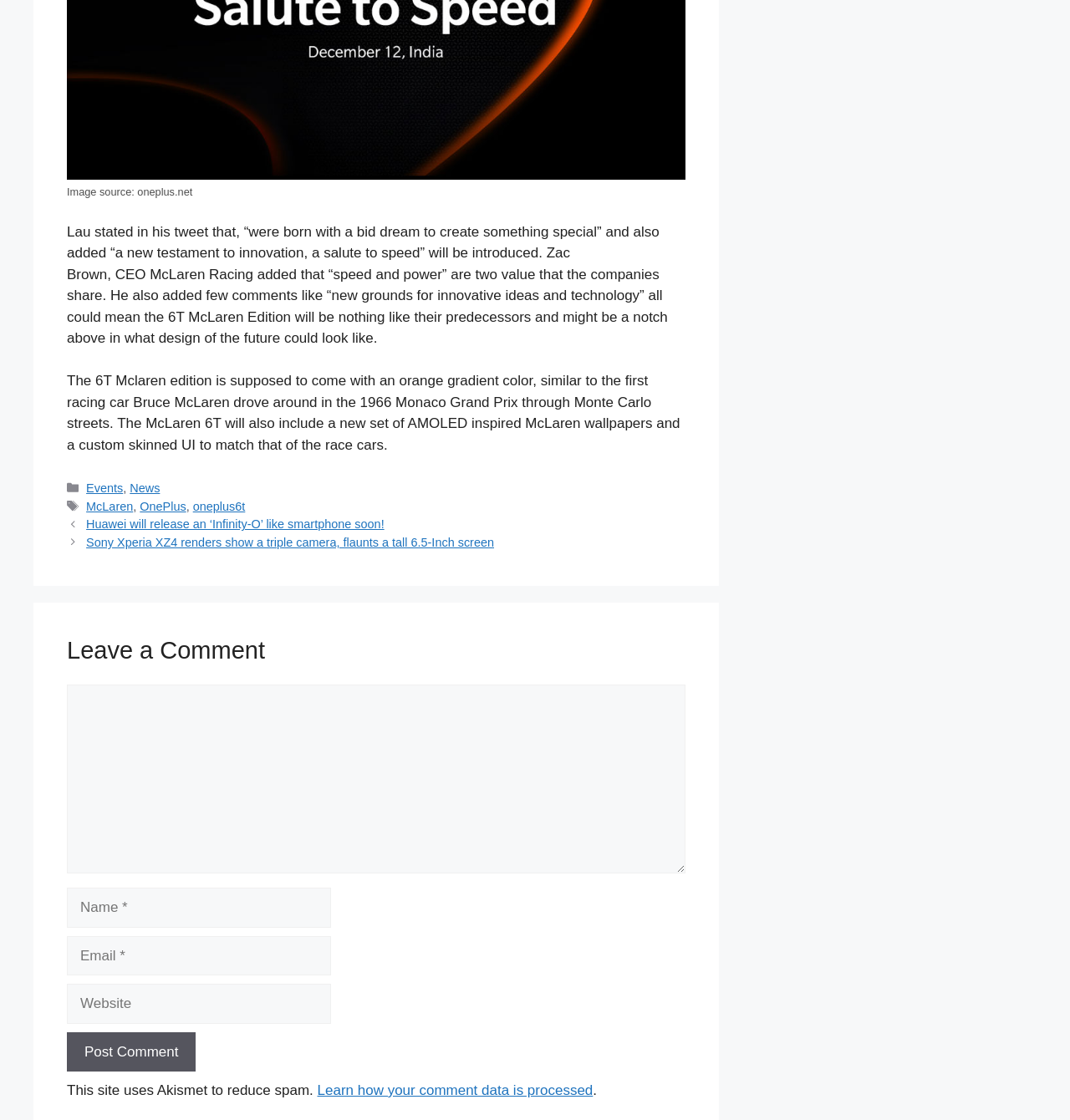Identify the bounding box coordinates of the section to be clicked to complete the task described by the following instruction: "Click on the 'McLaren' link". The coordinates should be four float numbers between 0 and 1, formatted as [left, top, right, bottom].

[0.081, 0.446, 0.124, 0.458]